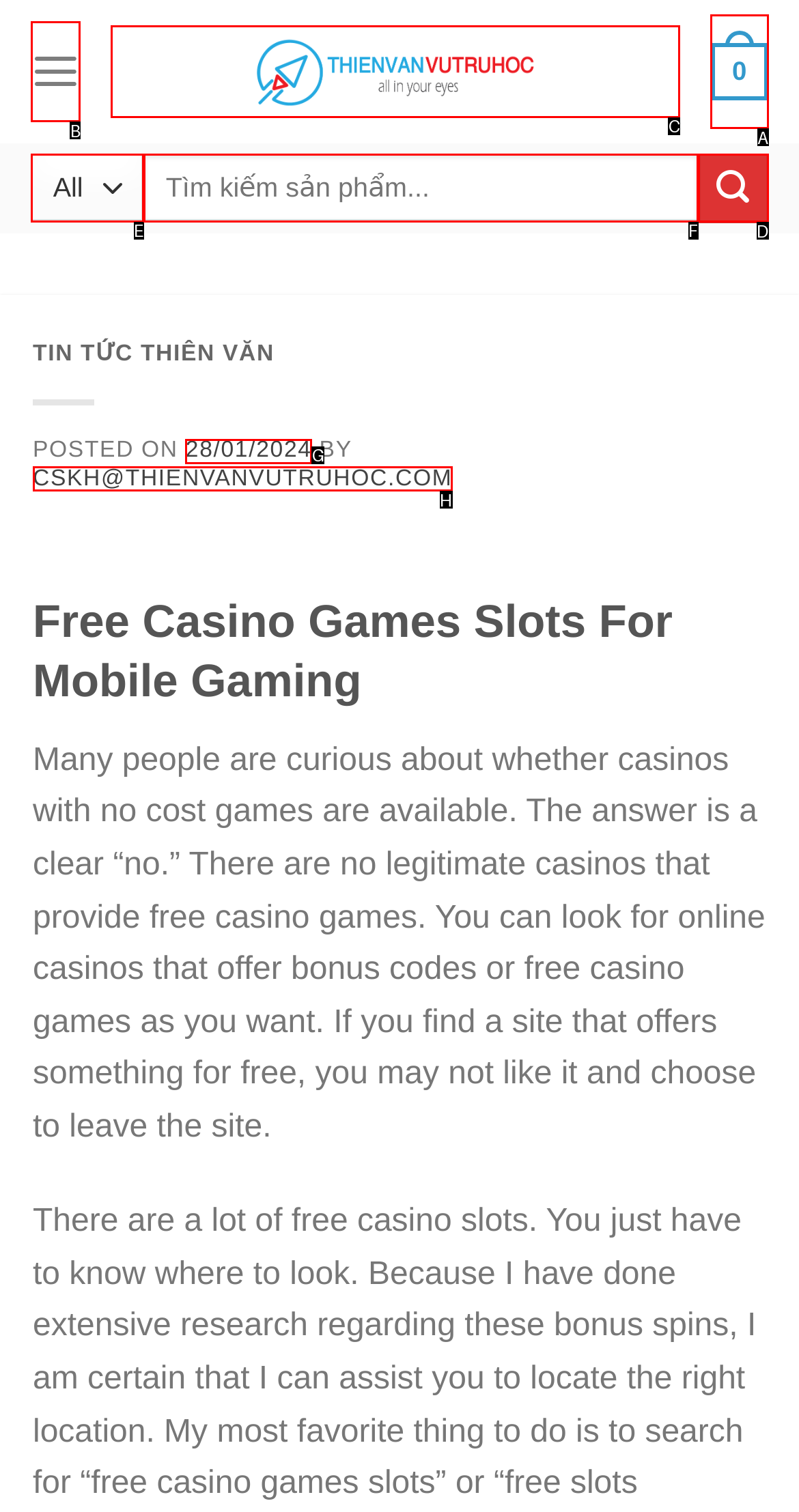Match the description: aria-label="Submit" value="Tìm kiếm" to one of the options shown. Reply with the letter of the best match.

D